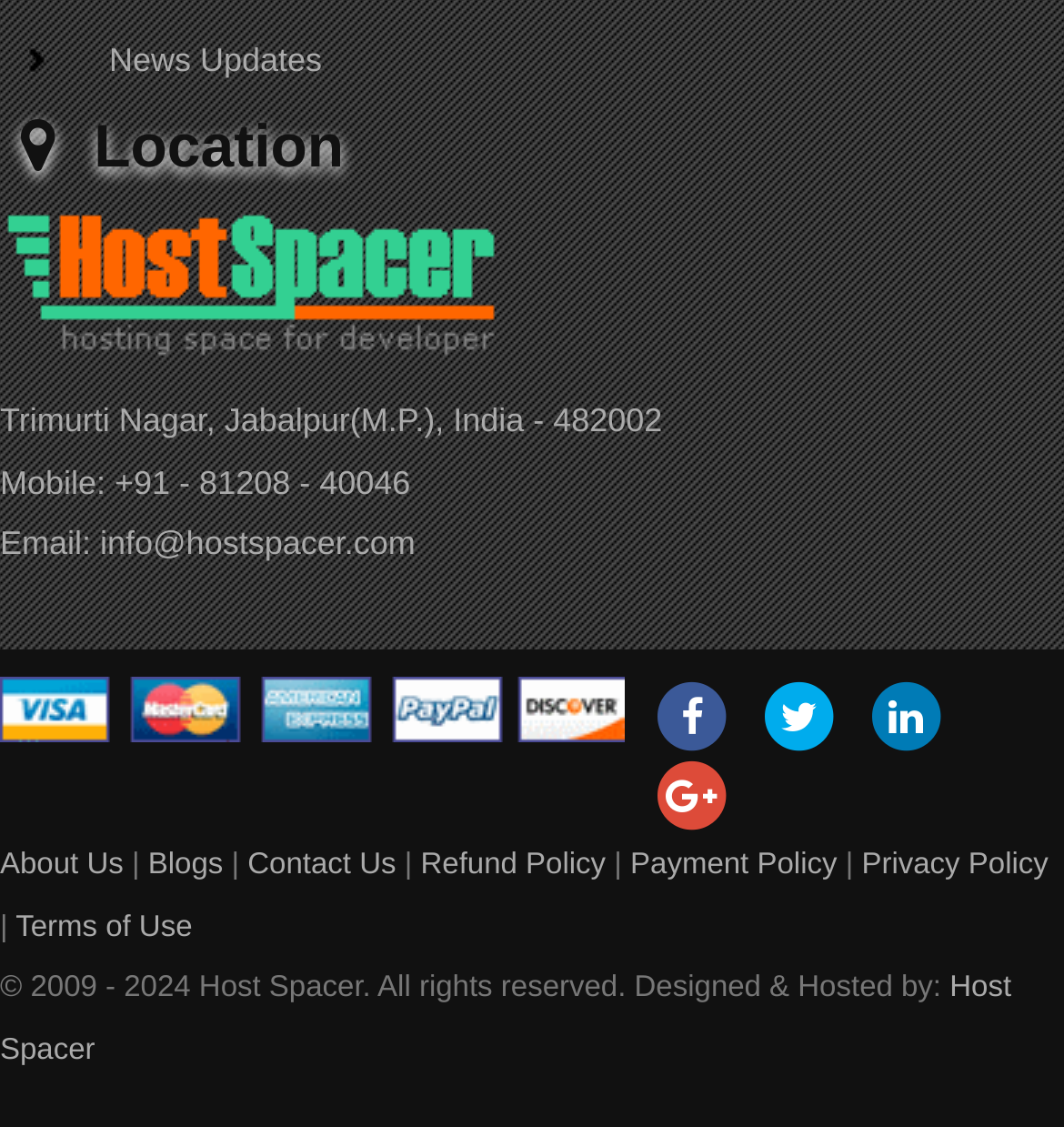What is the copyright year range of Host Spacer?
Use the image to give a comprehensive and detailed response to the question.

I found the copyright year range of Host Spacer by looking at the StaticText element with the bounding box coordinates [0.0, 0.862, 0.893, 0.891], which contains the text '© 2009 - 2024 Host Spacer. All rights reserved.'.